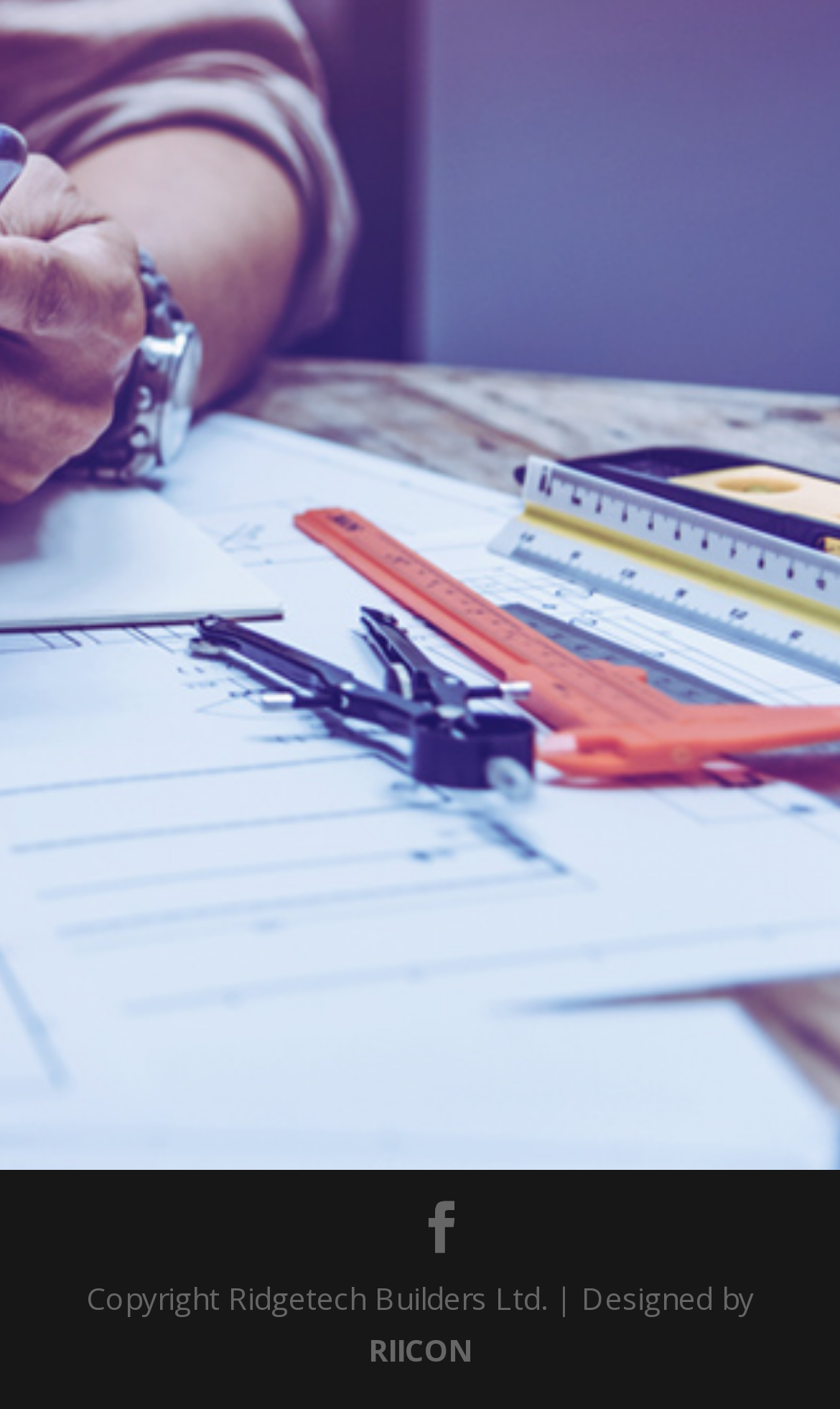Who designed the website of Ridgetech Builders?
Refer to the image and provide a concise answer in one word or phrase.

RIICON